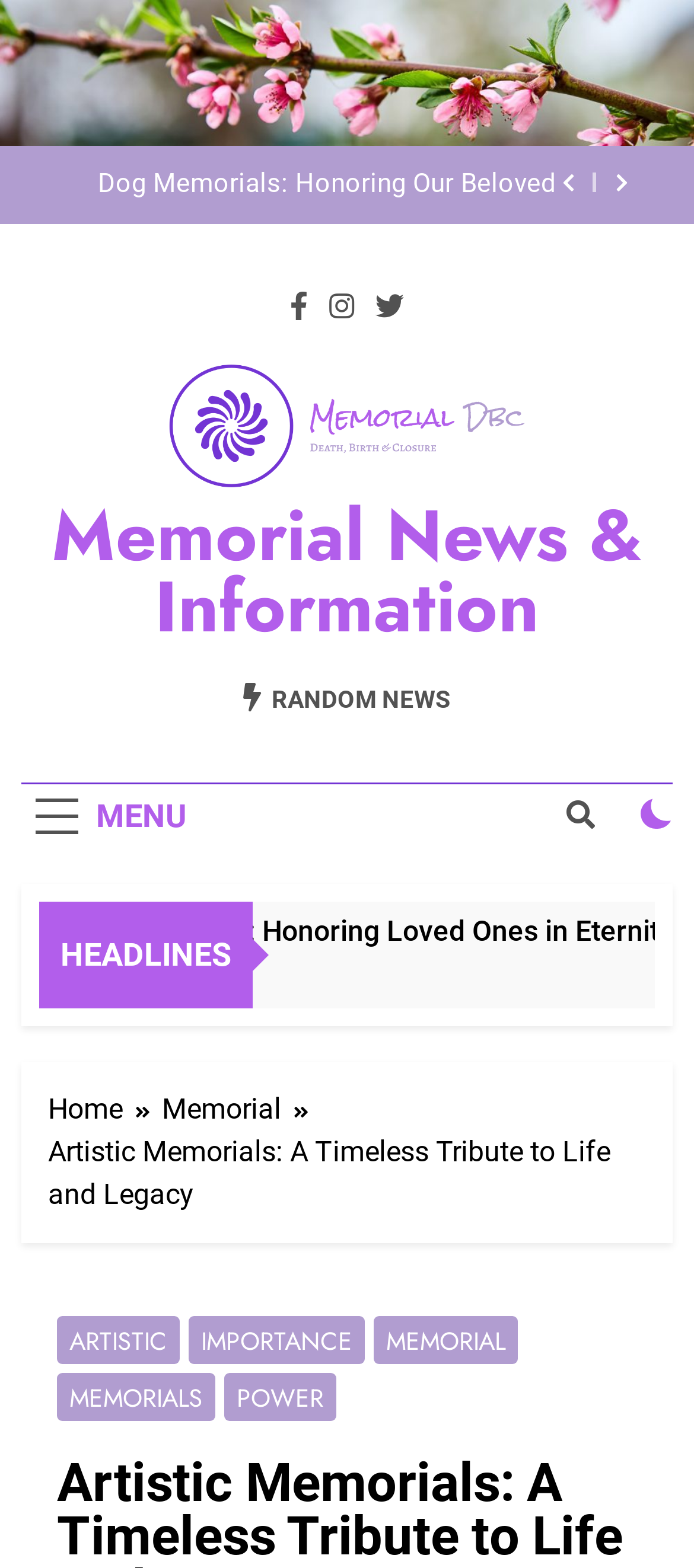Identify and provide the title of the webpage.

Artistic Memorials: A Timeless Tribute to Life and Legacy